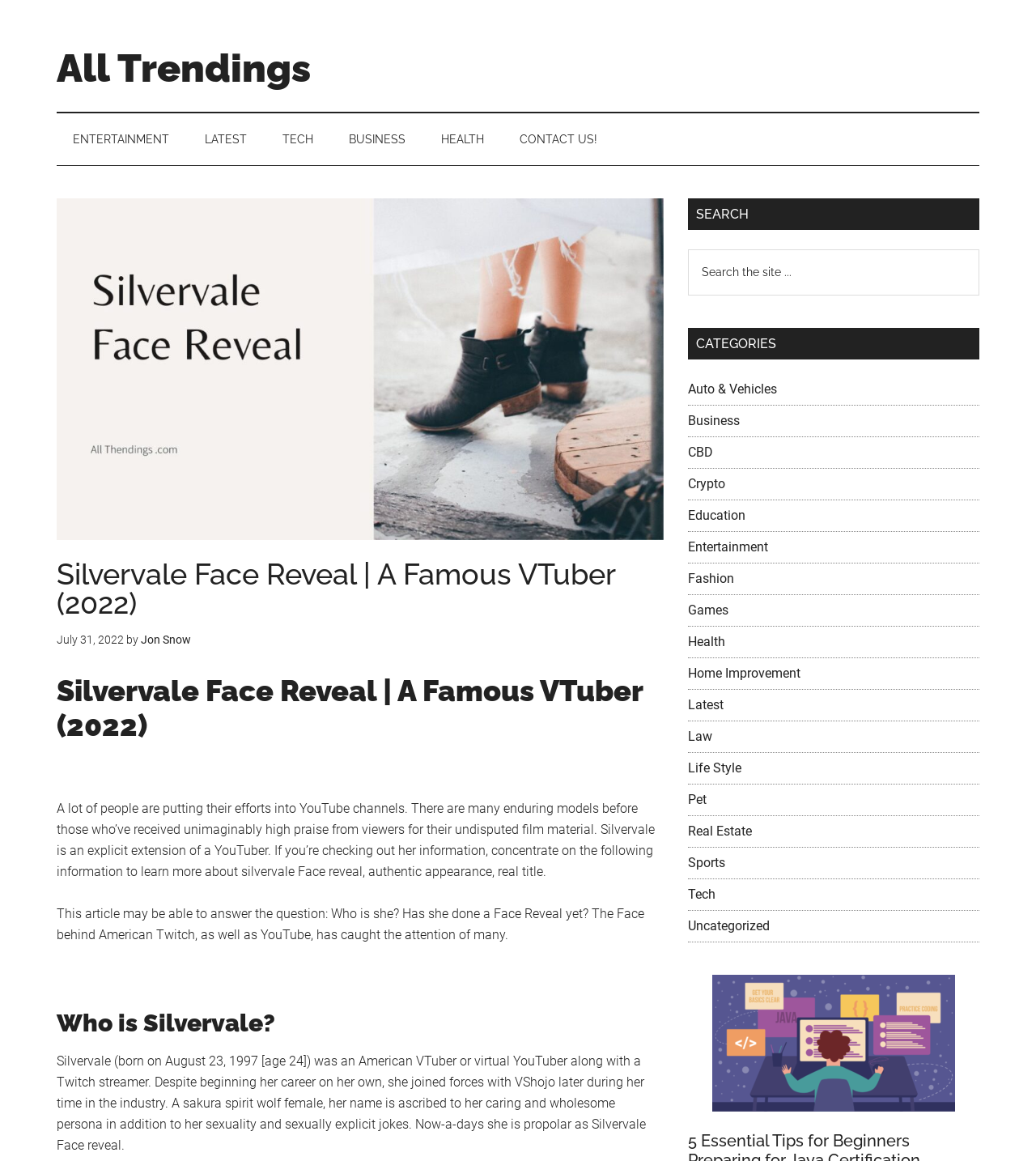Utilize the information from the image to answer the question in detail:
What is the theme of the article about Silvervale?

The article appears to be focused on providing information about Silvervale's personal life, including whether she has done a face reveal, and other details about her background and career.